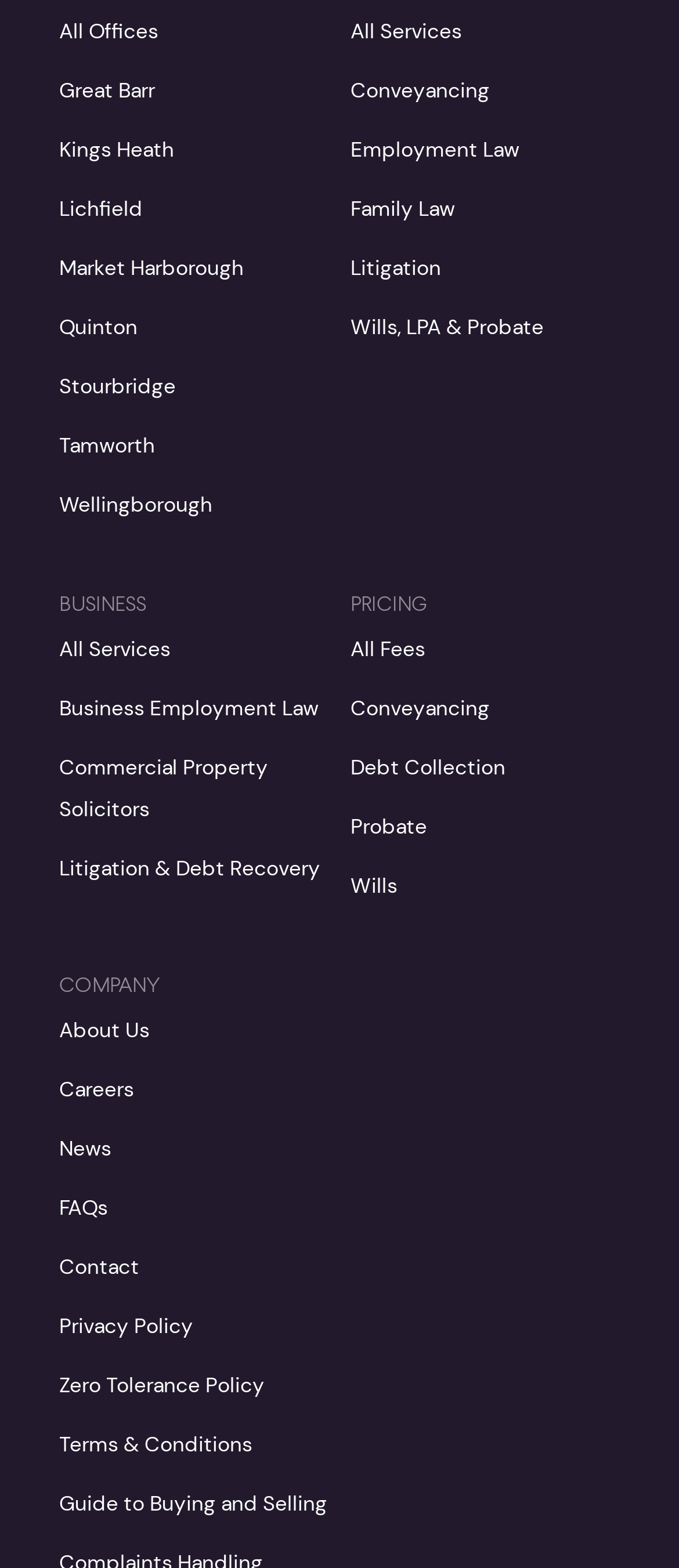What services are provided by the company?
By examining the image, provide a one-word or phrase answer.

Legal services